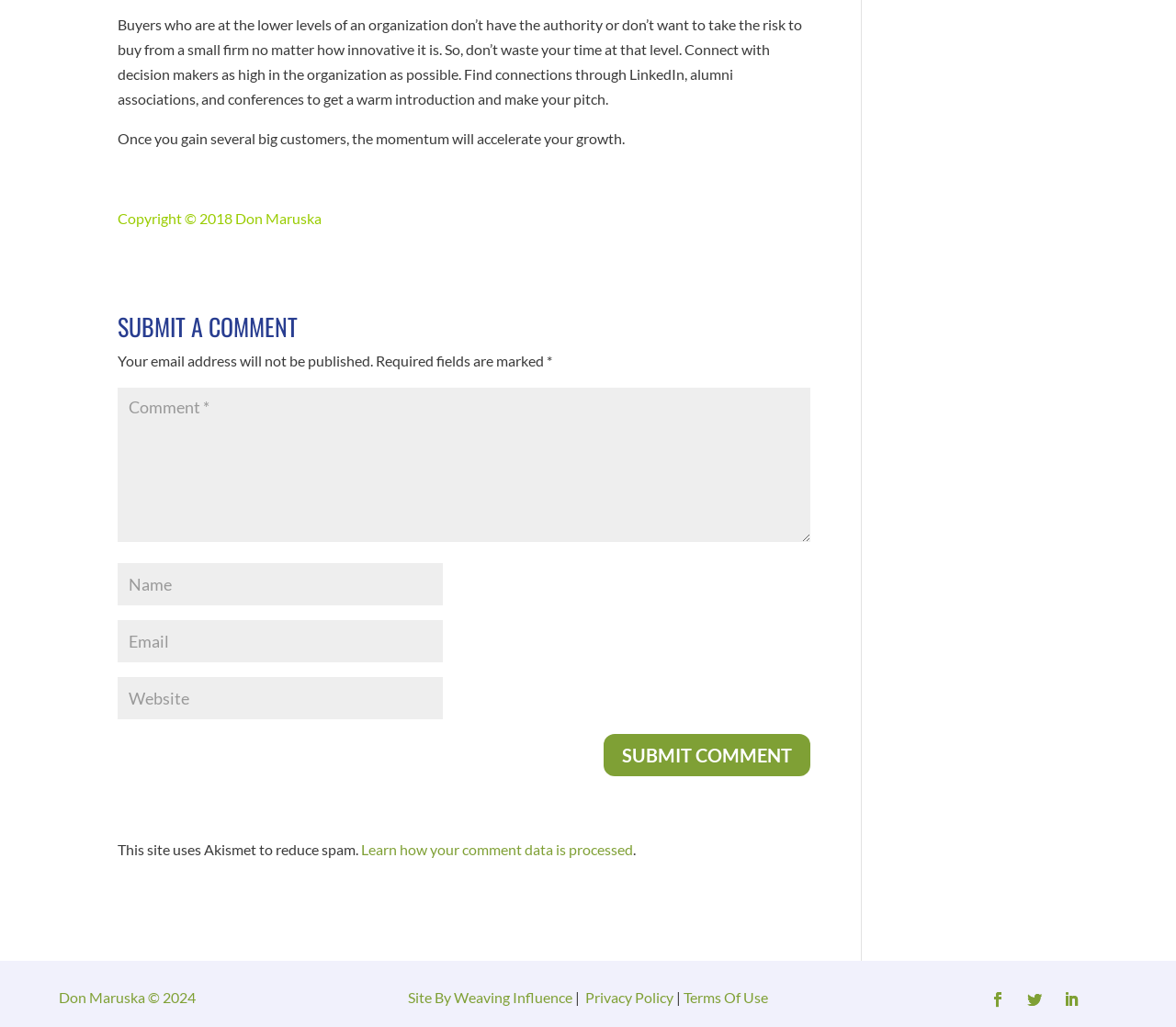Please reply to the following question with a single word or a short phrase:
What is the copyright year of the webpage?

2018